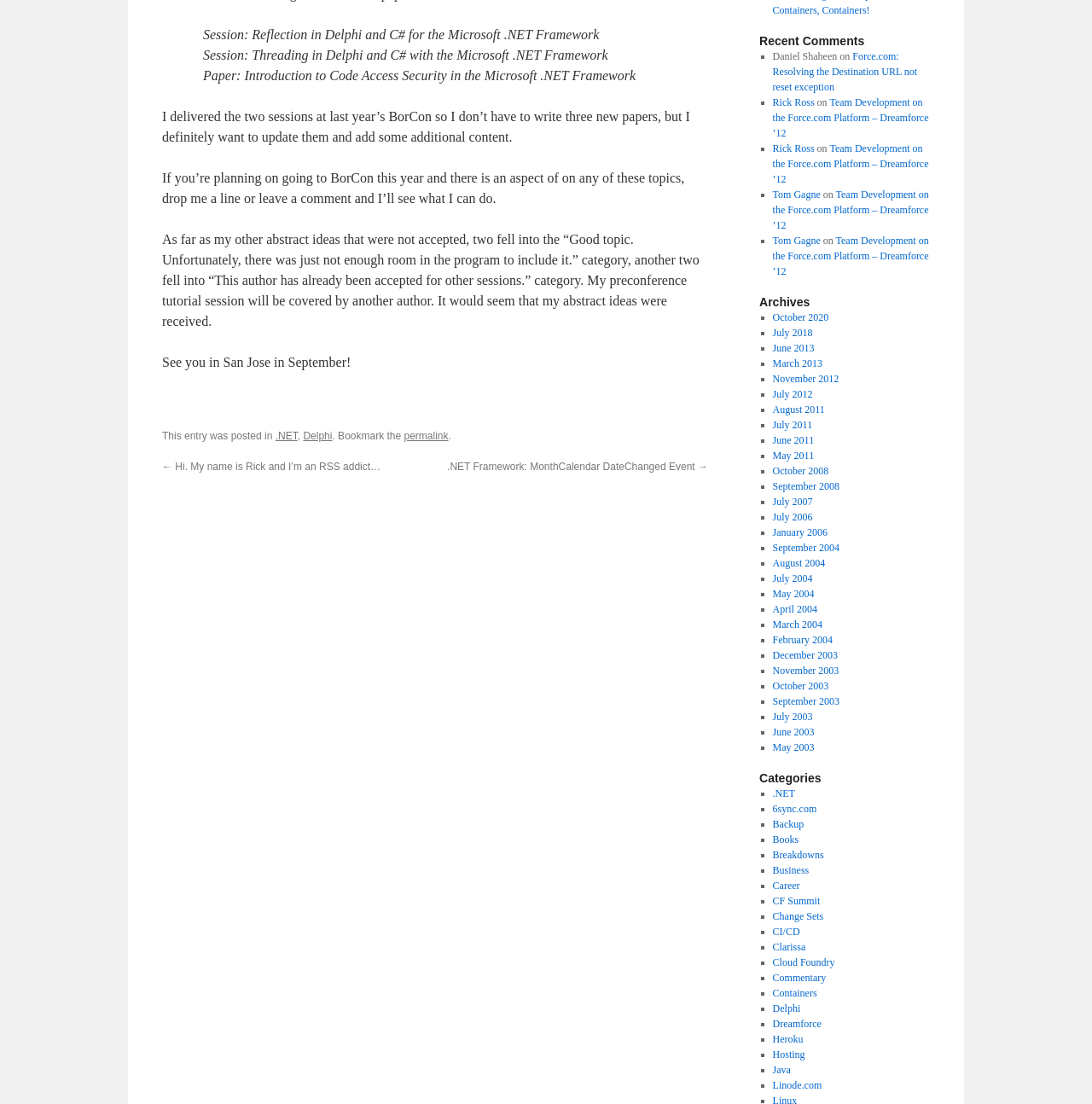Find the bounding box coordinates of the UI element according to this description: "Heroku".

[0.707, 0.936, 0.736, 0.947]